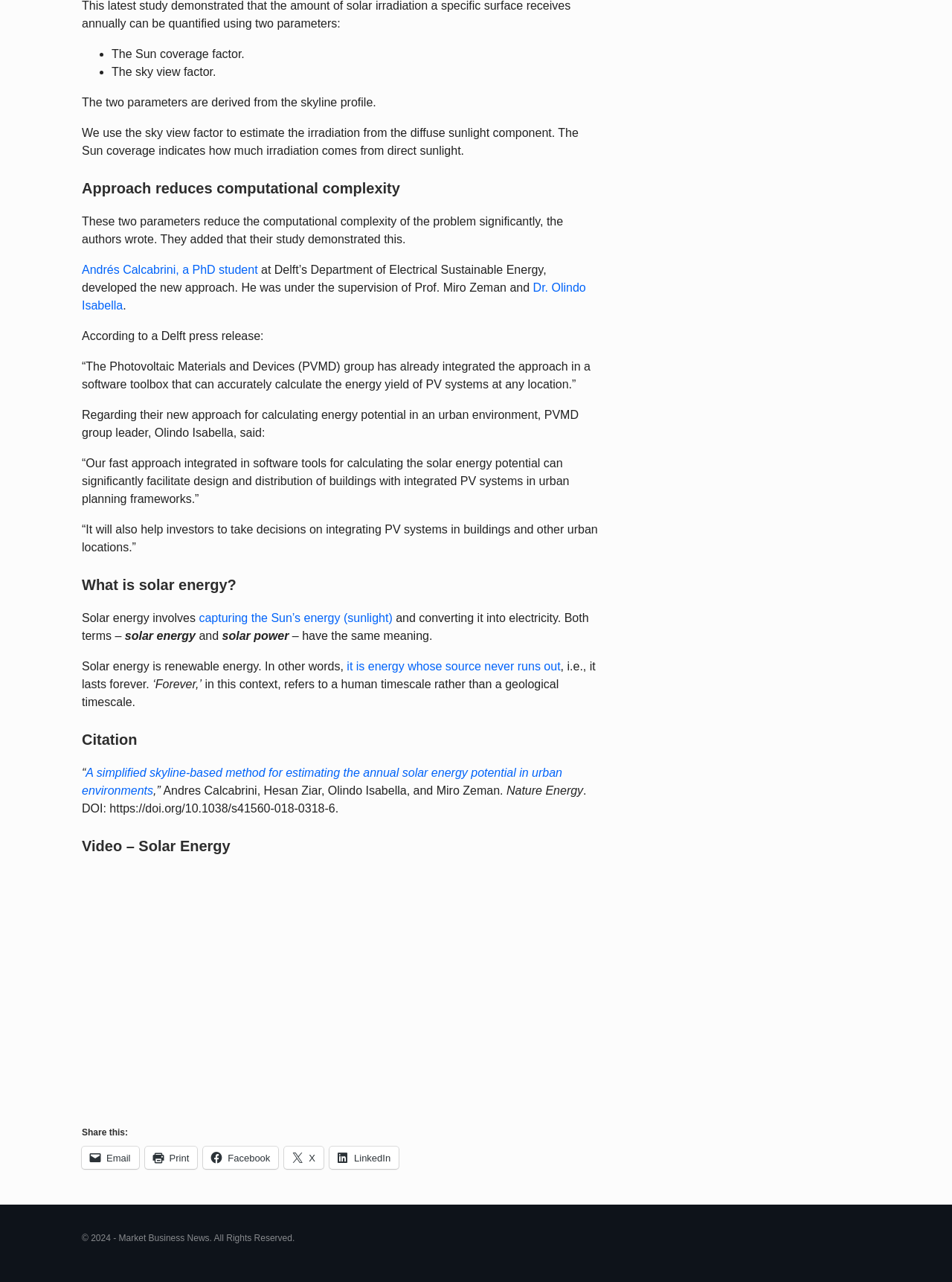Determine the bounding box coordinates of the target area to click to execute the following instruction: "Watch the video about Solar Energy."

[0.086, 0.679, 0.523, 0.862]